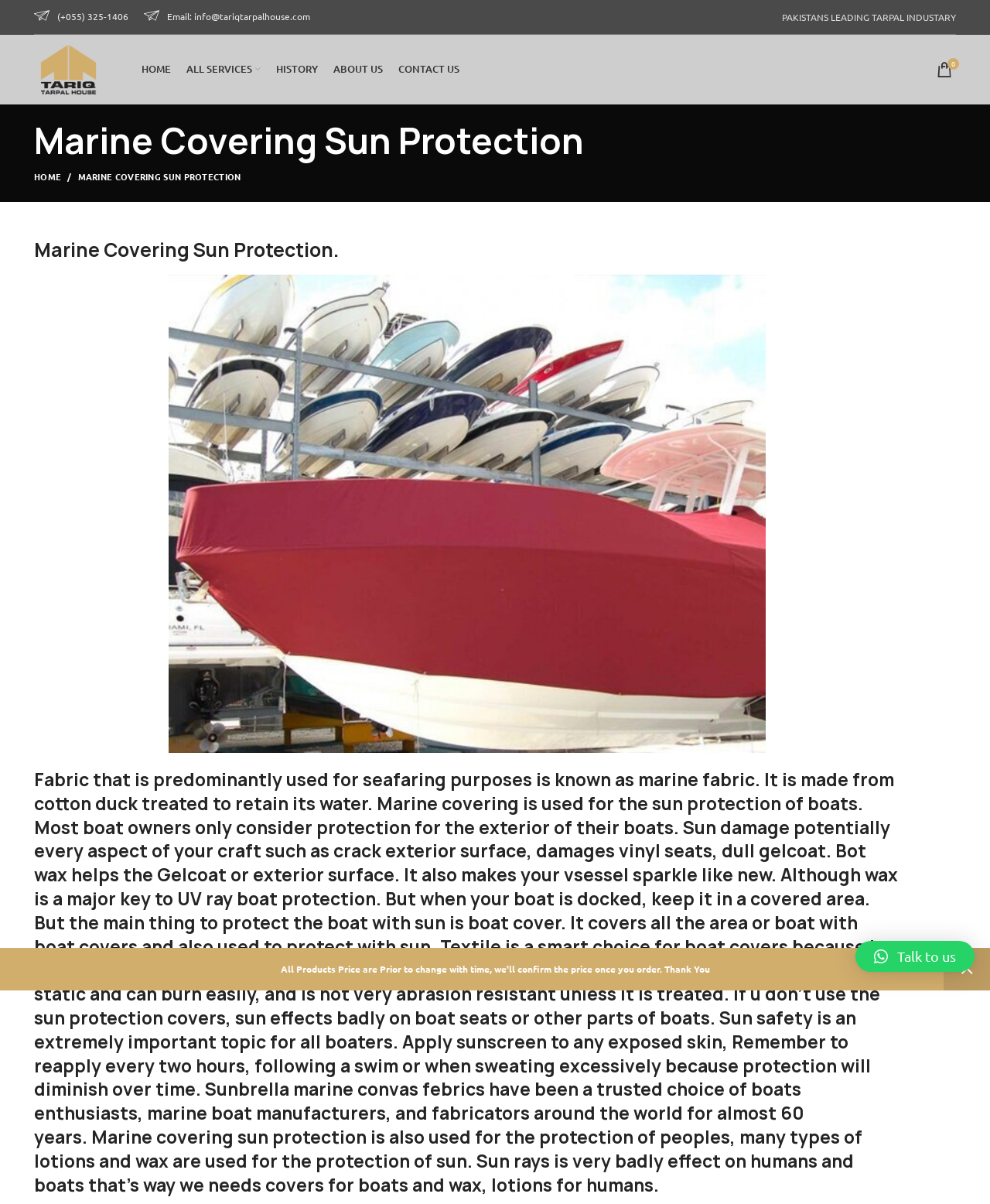Give a detailed account of the webpage, highlighting key information.

The webpage is about Marine Covering Sun Protection by Tariq Tarpal House. At the top left corner, there is a phone icon with a phone number (+055) 325-1406, and an email icon with an email address info@tariqtarpalhouse.com. Next to these icons, there is a heading that reads "PAKISTANS LEADING TARPAL INDUSTARY". 

Below these elements, there is a logo of Tariq Tarpal House, which is an image with a link to the homepage. To the right of the logo, there are navigation links to different sections of the website, including HOME, ALL SERVICES, HISTORY, ABOUT US, and CONTACT US. 

On the top right corner, there is a cart icon with a count of 0 items. Below the navigation links, there is a heading that reads "Marine Covering Sun Protection". 

The main content of the webpage is a detailed article about marine covering sun protection. The article explains that marine fabric is used for sun protection of boats and discusses the importance of protecting boats from sun damage. It also talks about the benefits of using textile for boat covers and the importance of sun safety for boaters. 

At the bottom of the webpage, there is a button that says "Talk to us" and a link to dismiss something.